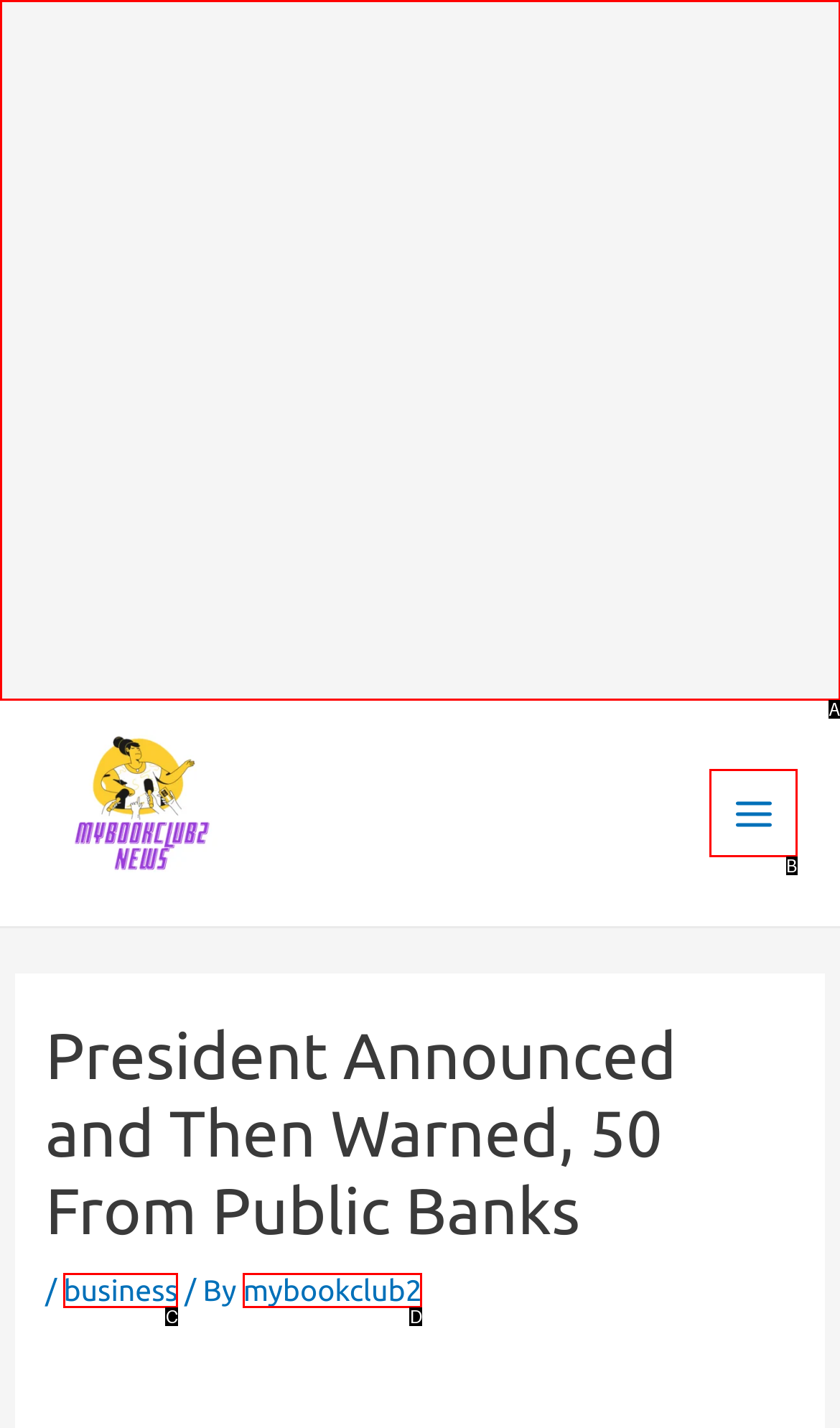From the given choices, identify the element that matches: aria-label="Advertisement" name="aswift_1" title="Advertisement"
Answer with the letter of the selected option.

A